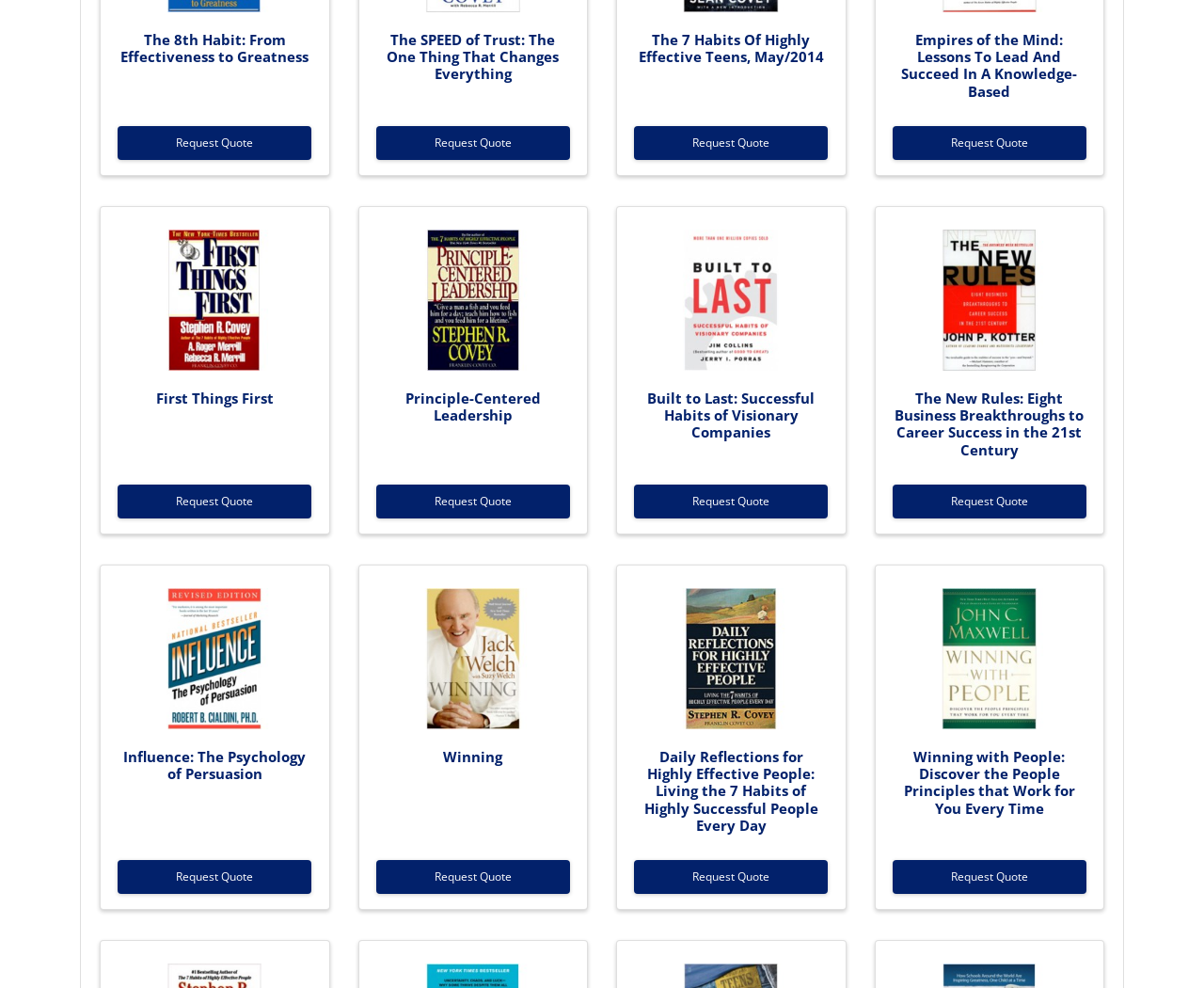Give a concise answer using only one word or phrase for this question:
What is the position of the book 'Built to Last'?

Third row